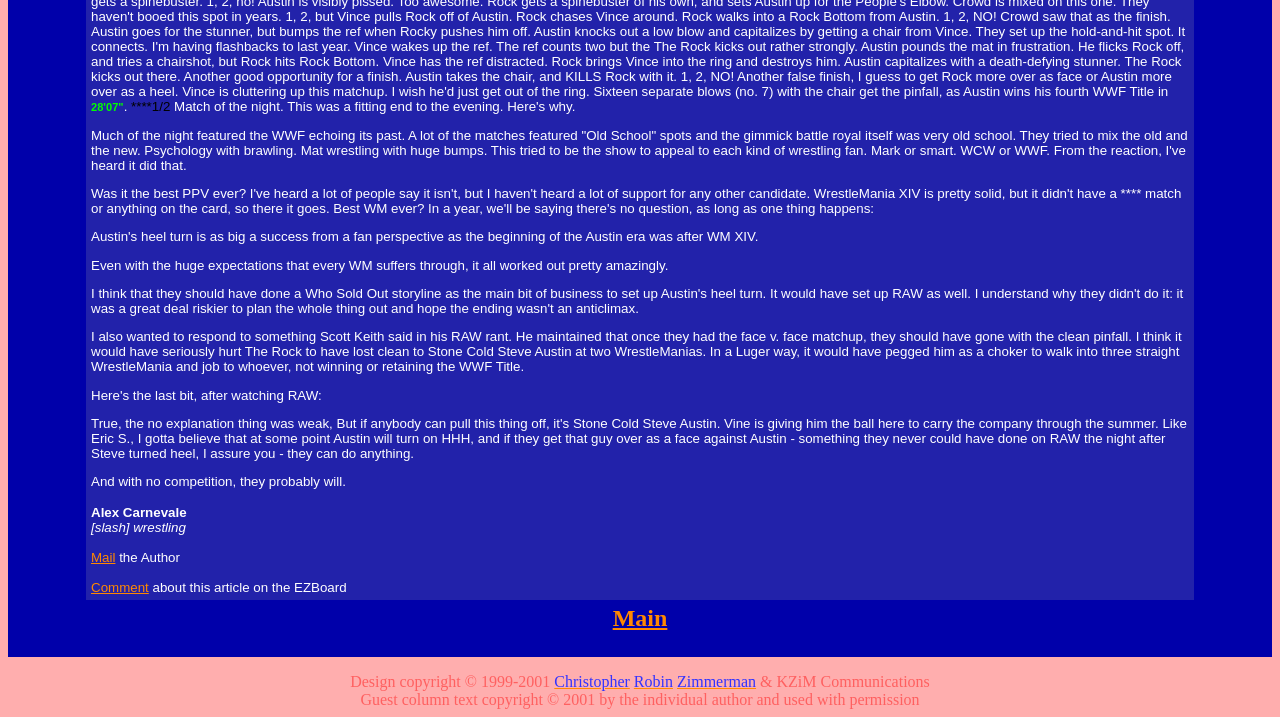Please answer the following question using a single word or phrase: What is the author's name?

Alex Carnevale